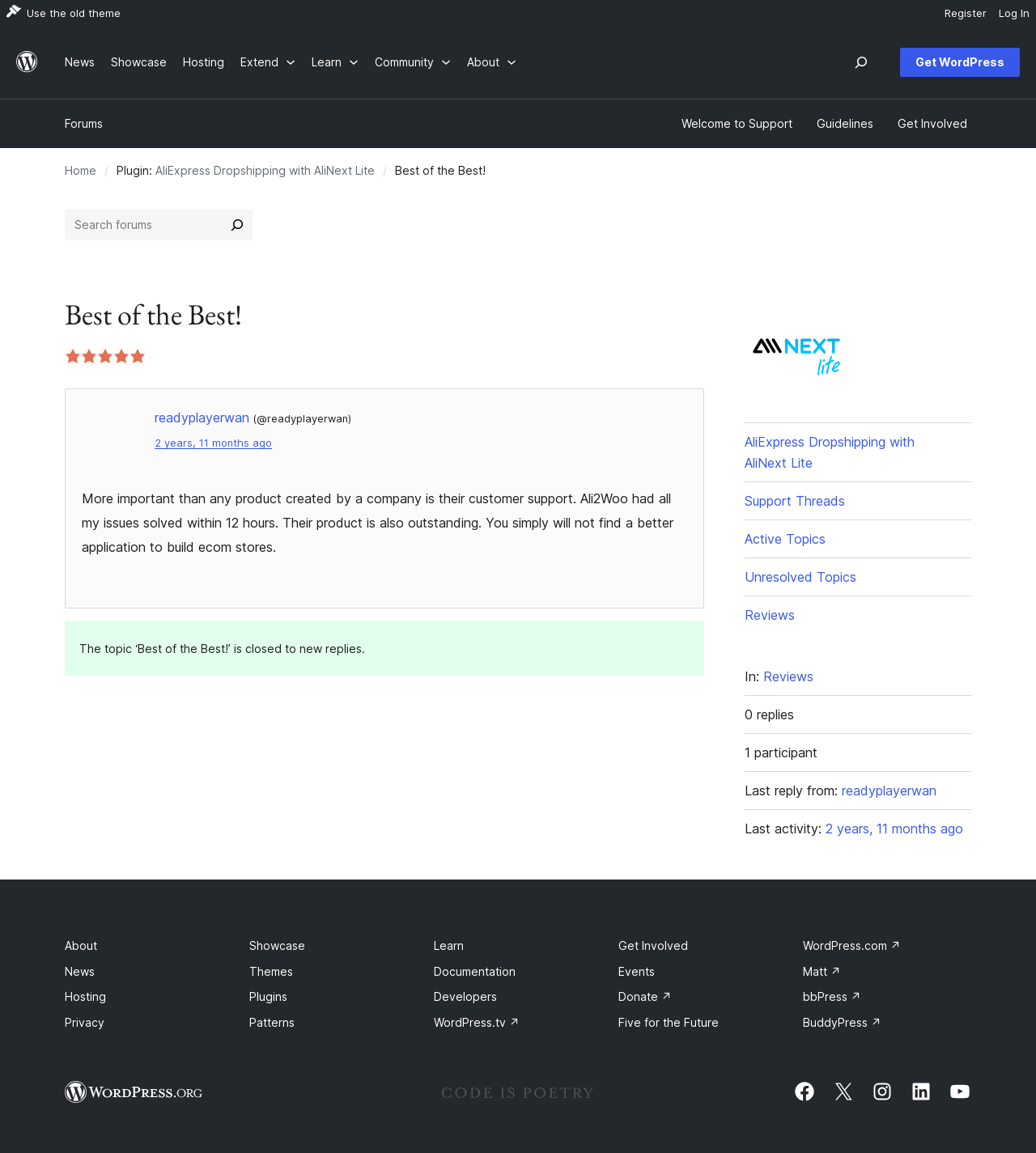Offer a meticulous description of the webpage's structure and content.

This webpage is a review page for a WordPress plugin called "AliExpress Dropshipping with AliNext Lite" on WordPress.org. At the top, there is a menu bar with options to log in, register, and use the old theme. Below the menu bar, there is a figure with a link to WordPress.org, accompanied by an image of the WordPress.org logo.

To the right of the figure, there are several links, including "News", "Showcase", "Hosting", and more. Below these links, there is a button to extend the submenu, followed by buttons to learn, community, and about submenus.

On the left side of the page, there is a search bar with a search button and an image of a magnifying glass. Below the search bar, there is a main content area with a header that reads "Best of the Best!" in large font. Below the header, there is a rating of 5 out of 5 stars.

The main content area displays a review written by a user named "readyplayerwan", who praises the customer support of Ali2Woo, stating that they solved all their issues within 12 hours. The review is followed by a notice that the topic is closed to new replies.

On the right side of the main content area, there are several links to related topics, including "Support Threads", "Active Topics", "Unresolved Topics", and "Reviews". Below these links, there is information about the topic, including the number of replies, participants, and last activity.

At the bottom of the page, there is a footer with a navigation menu that includes links to "About", "News", "Hosting", and more. There are also links to social media platforms, including Facebook, X (formerly Twitter), and Instagram.